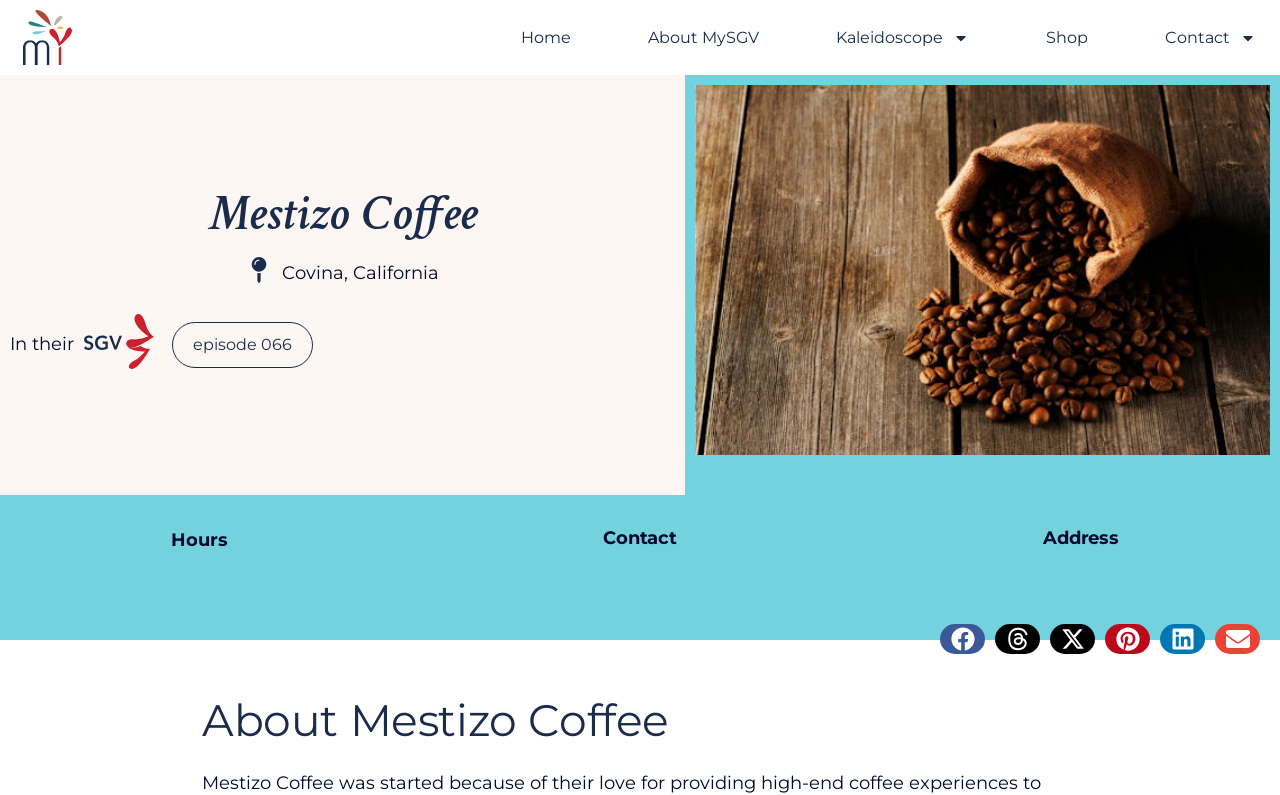Identify the bounding box for the UI element specified in this description: "The American Surveyor". The coordinates must be four float numbers between 0 and 1, formatted as [left, top, right, bottom].

None